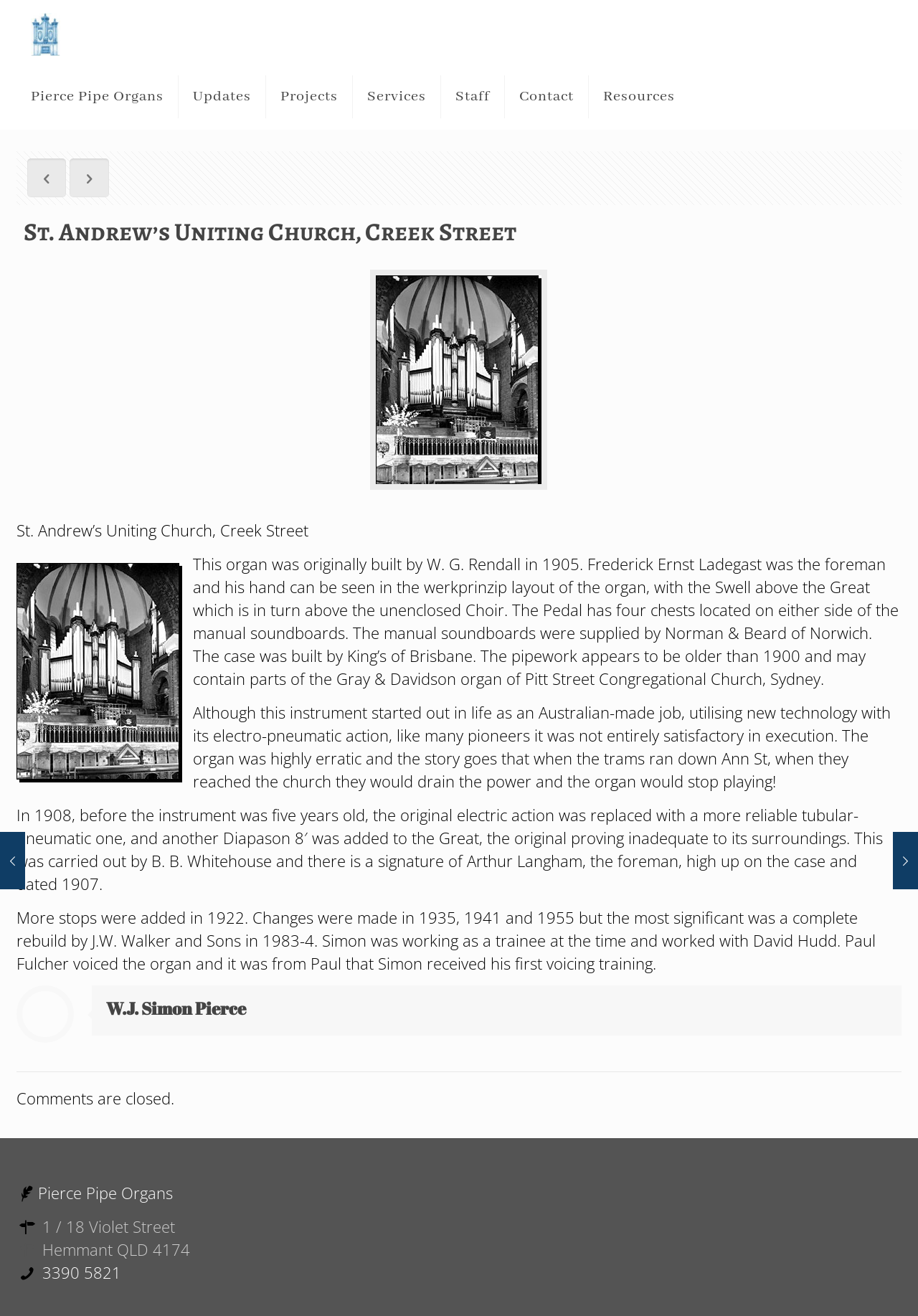Craft a detailed narrative of the webpage's structure and content.

The webpage is about St. Andrew's Uniting Church, Creek Street, and its organ. At the top left corner, there is a logo image of Pierce Pipe Organs, accompanied by a navigation menu with links to "Pierce Pipe Organs", "Updates", "Projects", "Services", "Staff", "Contact", and "Resources". Below the navigation menu, there is a heading that displays the title of the webpage.

On the left side of the page, there is a large image of the organ, taking up most of the vertical space. To the right of the image, there are four paragraphs of text that describe the history and features of the organ. The text explains that the organ was originally built in 1905, had several modifications and additions over the years, and was rebuilt in 1983-4.

Below the text, there is an image of W.J. Simon Pierce, accompanied by a heading with his name and a link to his profile. Further down, there is a notice that comments are closed.

At the bottom of the page, there is a footer section with contact information, including an address, phone number, and links to social media profiles. On the left side of the footer, there are two links to other related pages, one to Brisbane City Hall and one to St. John's Anglican Cathedral, Brisbane.